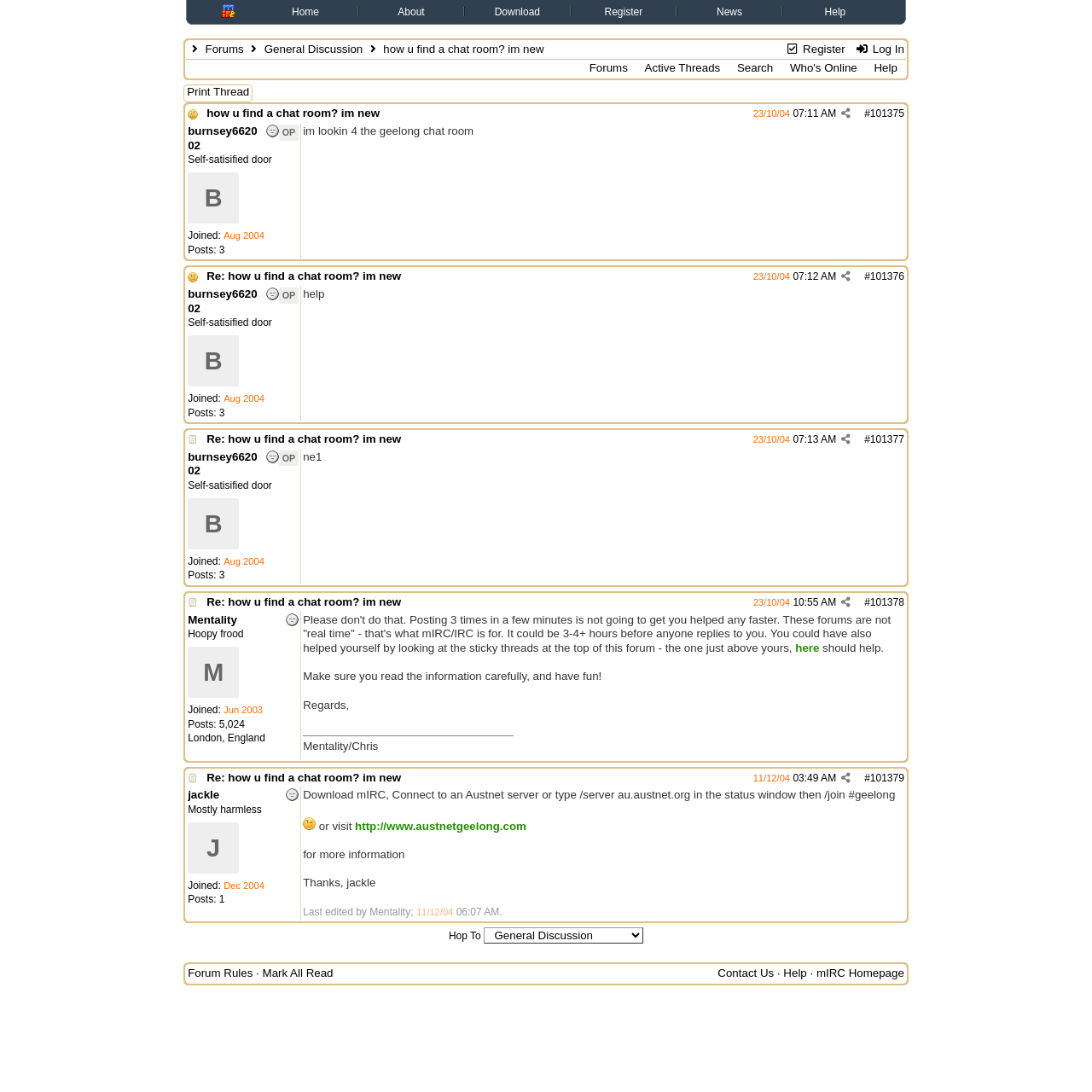Determine the bounding box coordinates of the target area to click to execute the following instruction: "View the Register page."

[0.554, 0.005, 0.588, 0.016]